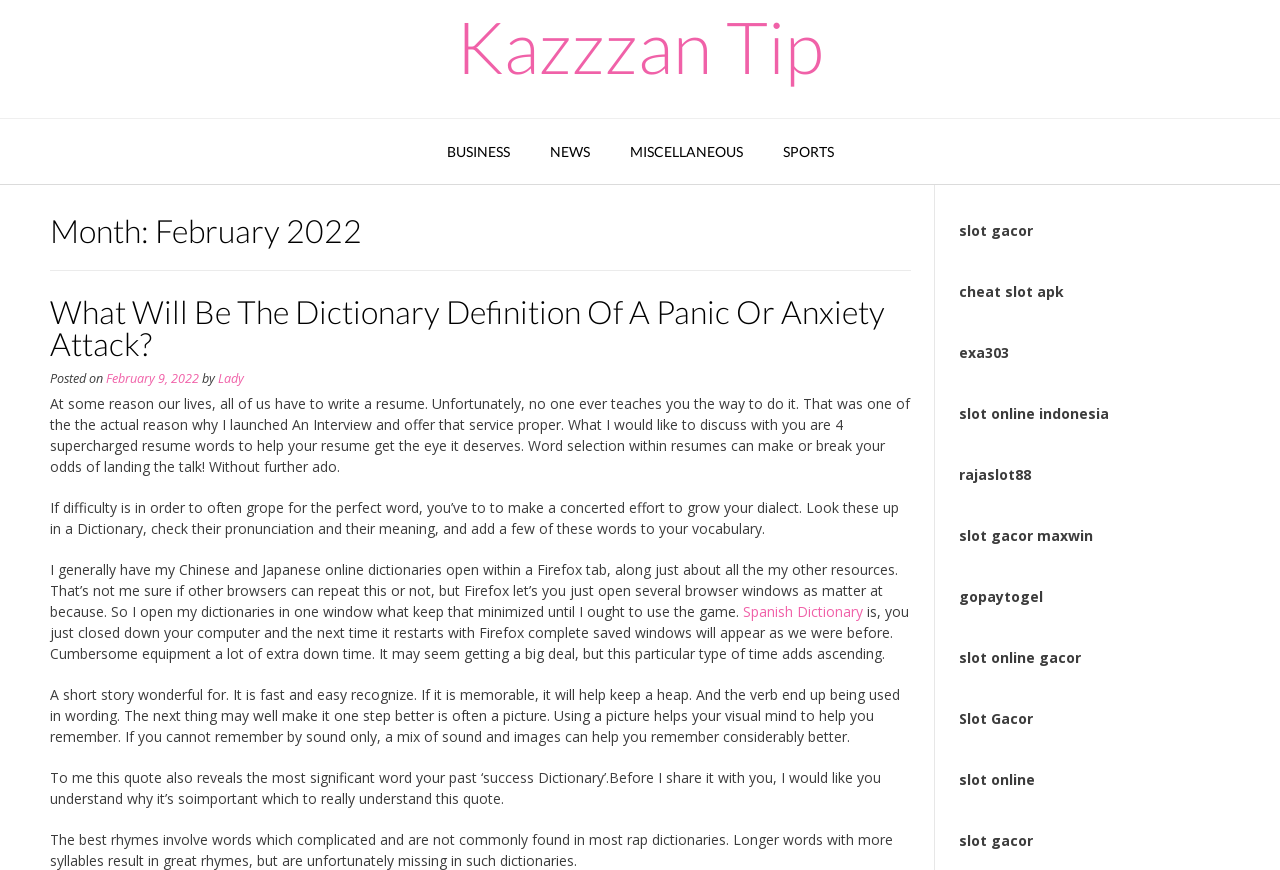What is the topic of the article with the heading 'What Will Be The Dictionary Definition Of A Panic Or Anxiety Attack?'?
Based on the image, provide your answer in one word or phrase.

Panic or Anxiety Attack